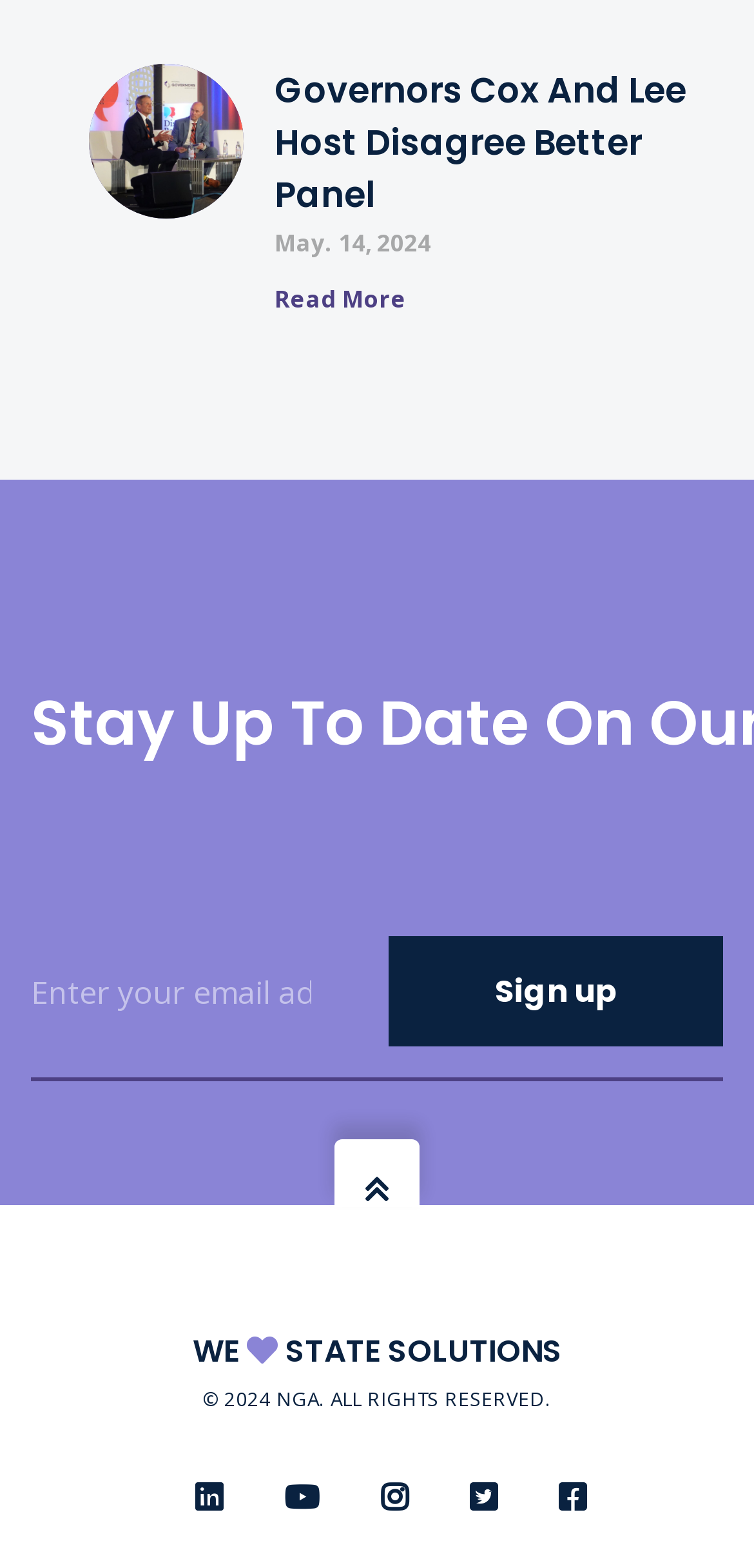Please respond to the question using a single word or phrase:
What is the copyright year?

2024